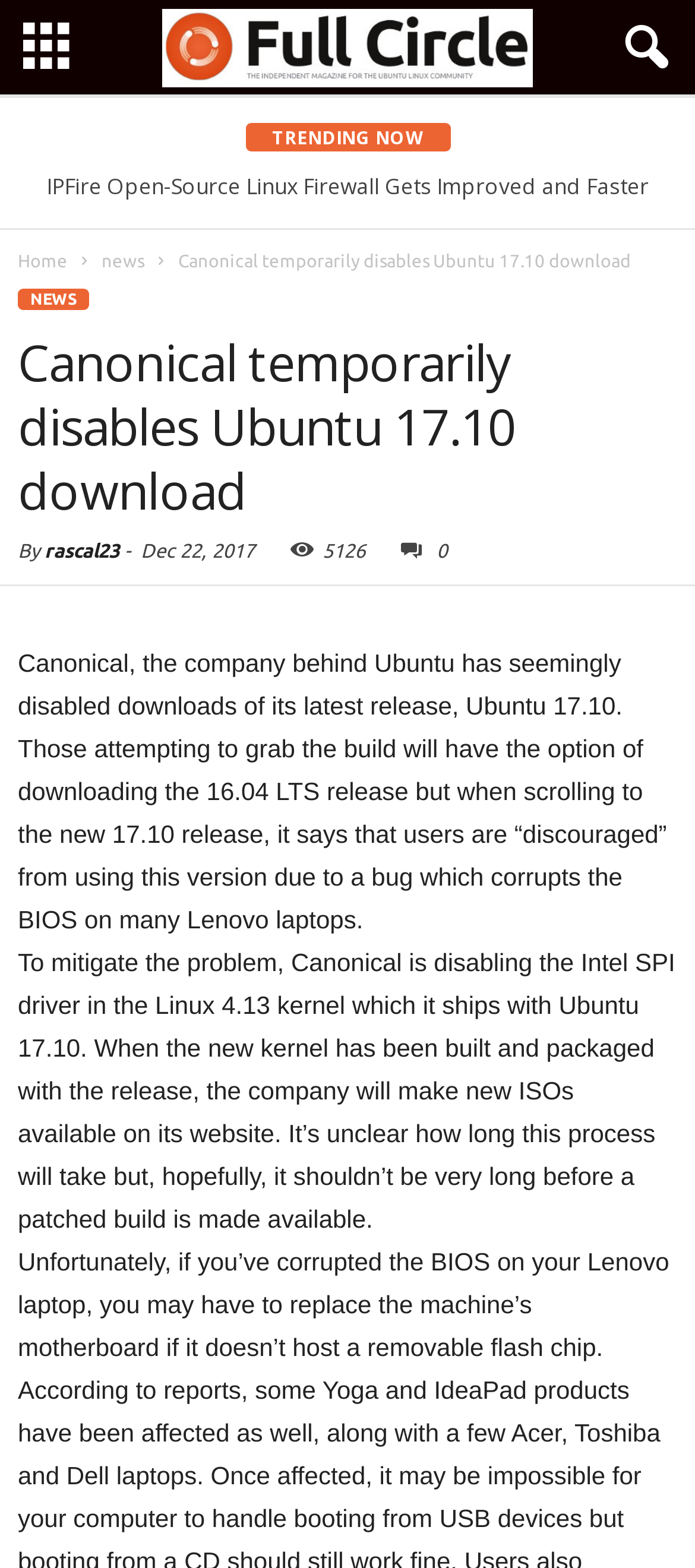What is the date of the article?
Kindly give a detailed and elaborate answer to the question.

The date of the article can be found in the article section, where it says 'Dec 22, 2017'.